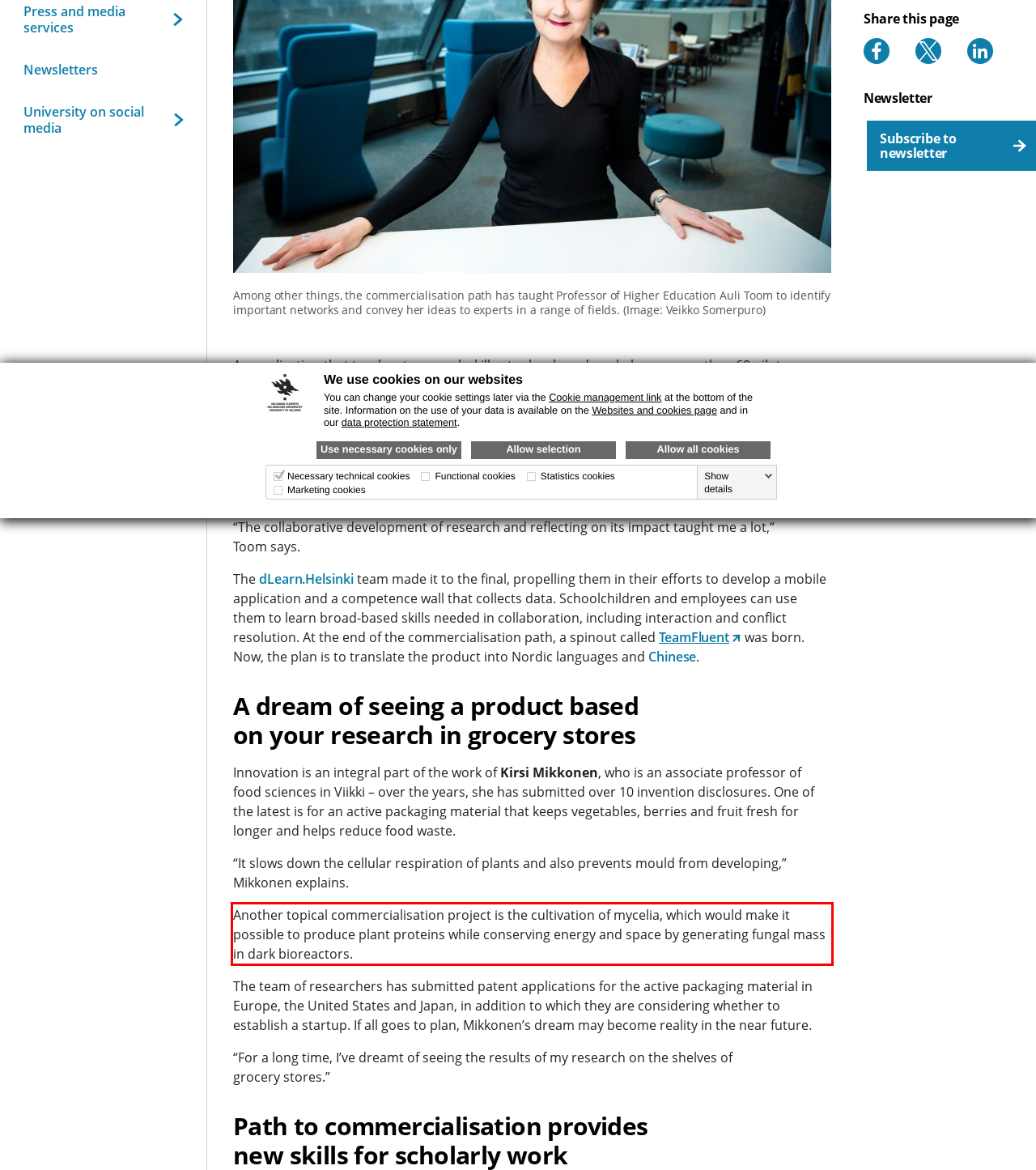Identify the red bounding box in the webpage screenshot and perform OCR to generate the text content enclosed.

Another topical commercialisation project is the cultivation of mycelia, which would make it possible to produce plant proteins while conserving energy and space by generating fungal mass in dark bioreactors.